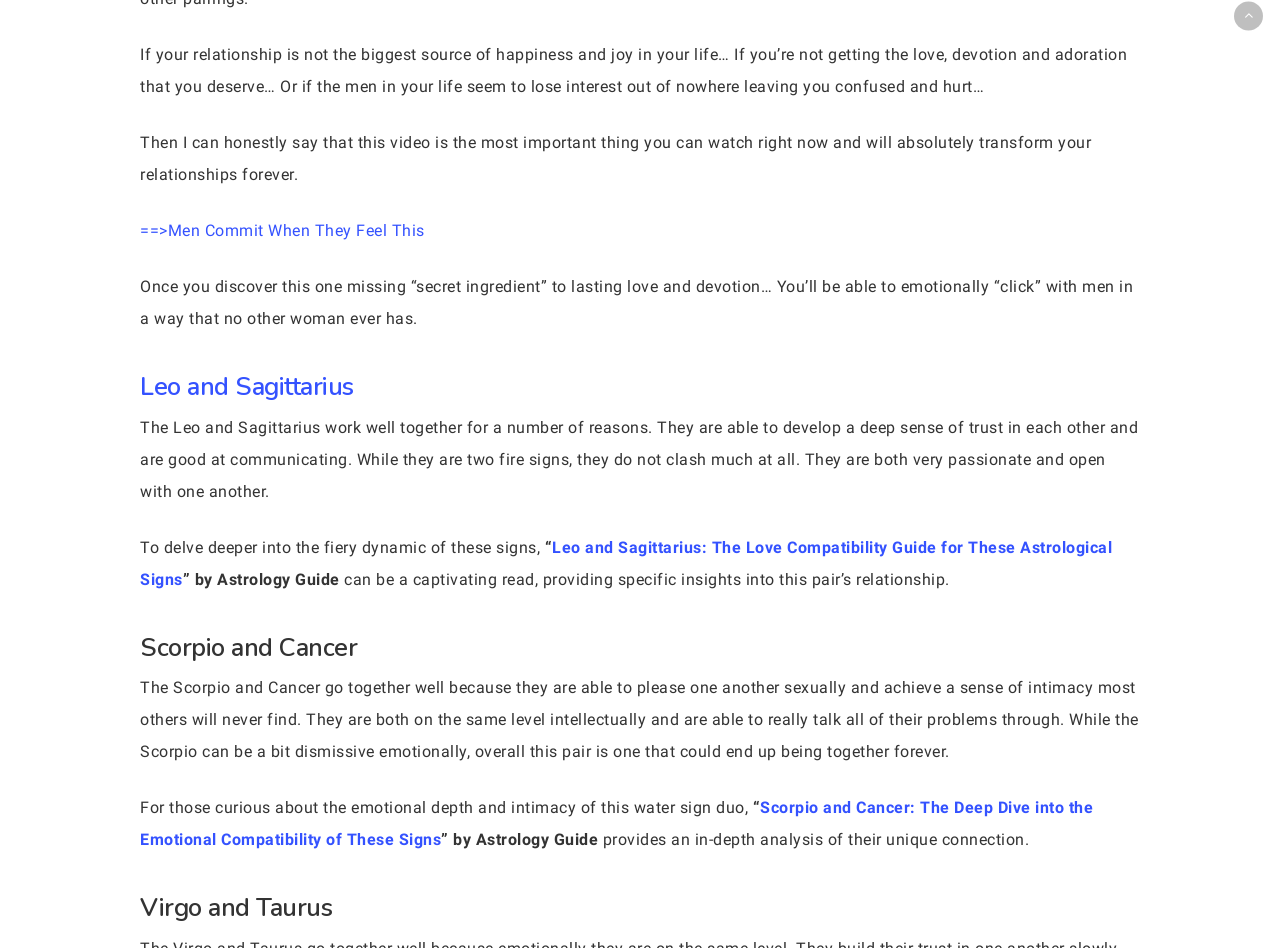What is the purpose of the video mentioned?
Using the image, provide a detailed and thorough answer to the question.

The webpage suggests that the video is the most important thing to watch for transforming relationships forever, implying that it provides valuable insights or advice for improving relationships.